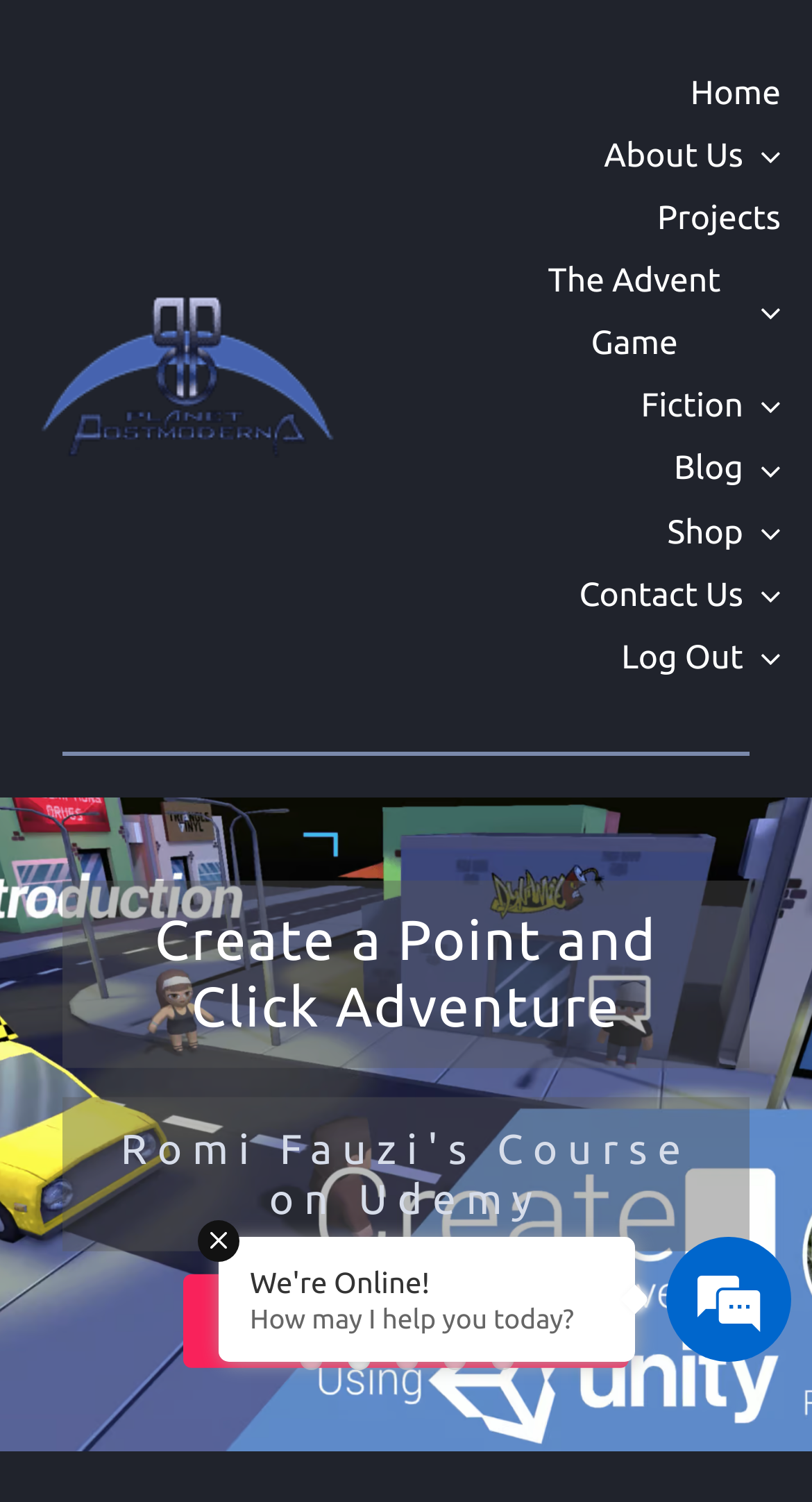Using the provided element description, identify the bounding box coordinates as (top-left x, top-left y, bottom-right x, bottom-right y). Ensure all values are between 0 and 1. Description: 1

[0.368, 0.897, 0.396, 0.912]